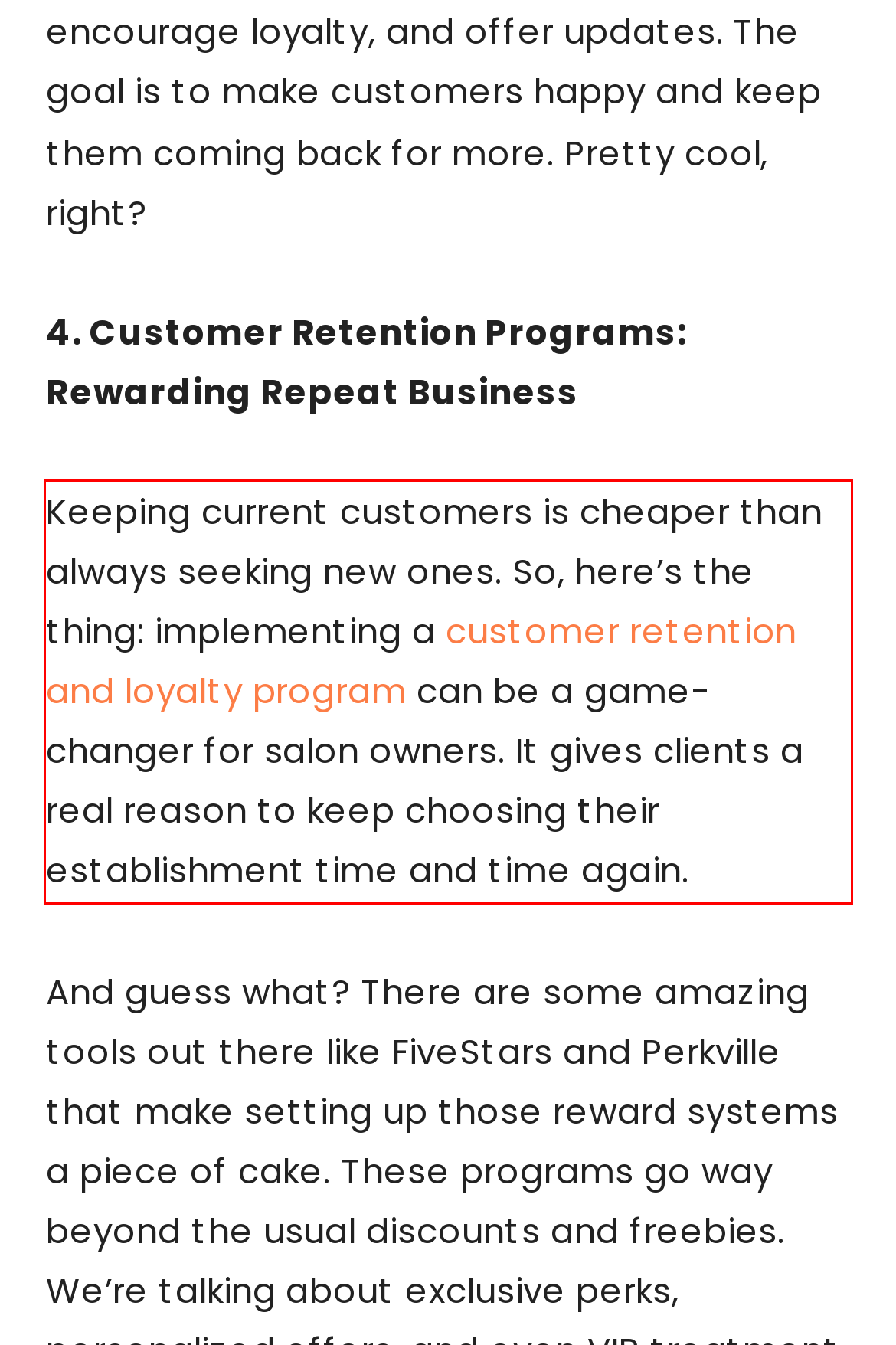Given a webpage screenshot, locate the red bounding box and extract the text content found inside it.

Keeping current customers is cheaper than always seeking new ones. So, here’s the thing: implementing a customer retention and loyalty program can be a game-changer for salon owners. It gives clients a real reason to keep choosing their establishment time and time again.